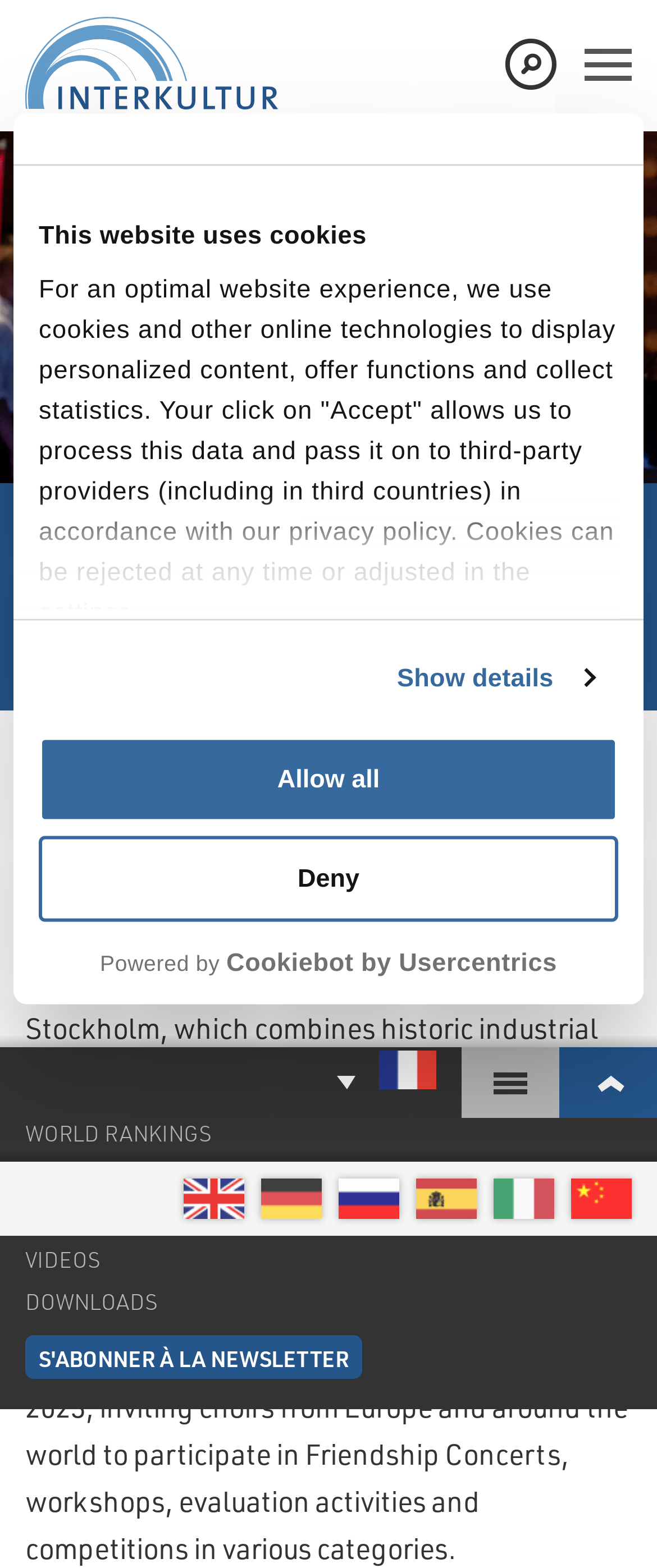Analyze the image and answer the question with as much detail as possible: 
What type of events will take place during the 5th European Choir Games & Grand Prix of Nations?

I found this information by reading the text on the webpage, specifically the sentence 'With its wonderful venues within walking distance, Norrköpping will literally become a City of Music in the fall of 2023, inviting choirs from Europe and around the world to participate in Friendship Concerts, workshops, evaluation activities and competitions in various categories'.